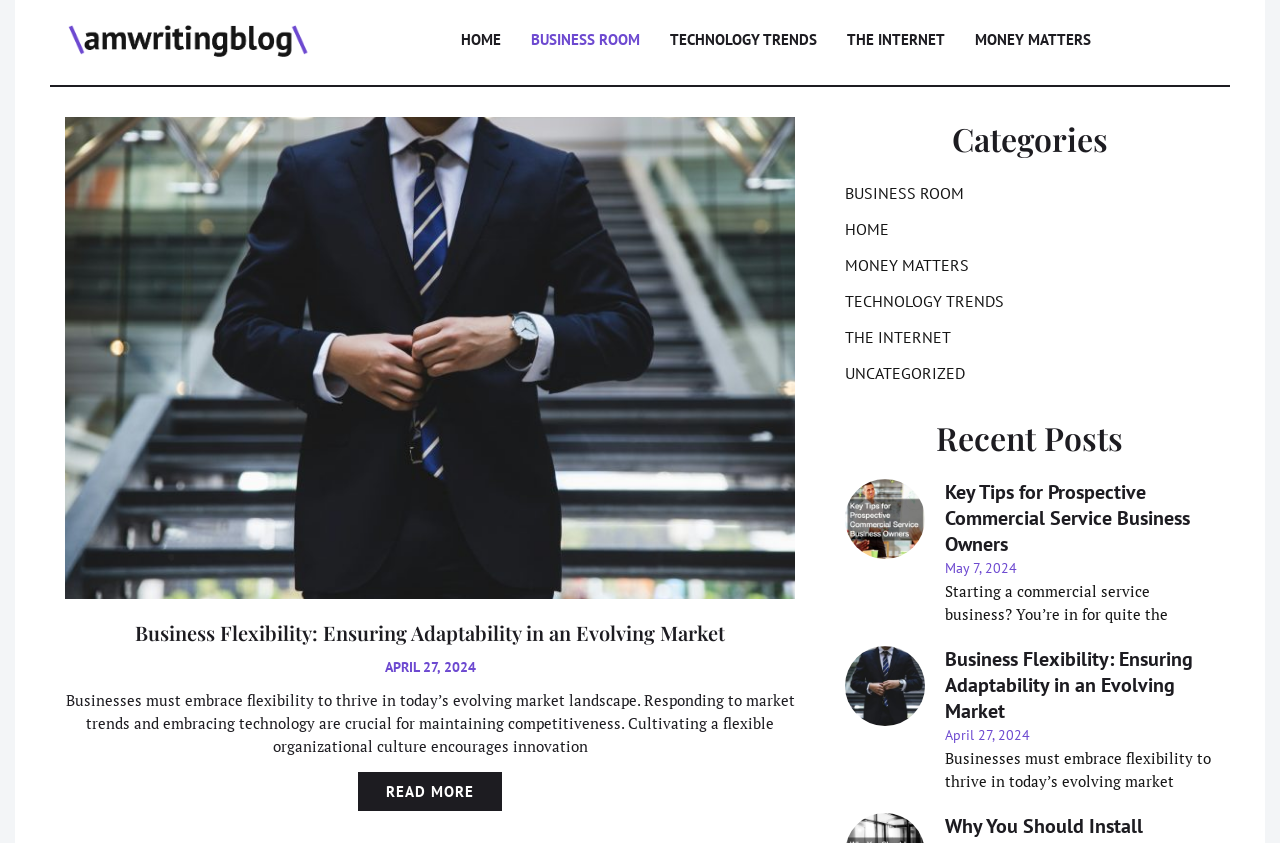How many recent posts are there?
Give a single word or phrase as your answer by examining the image.

2